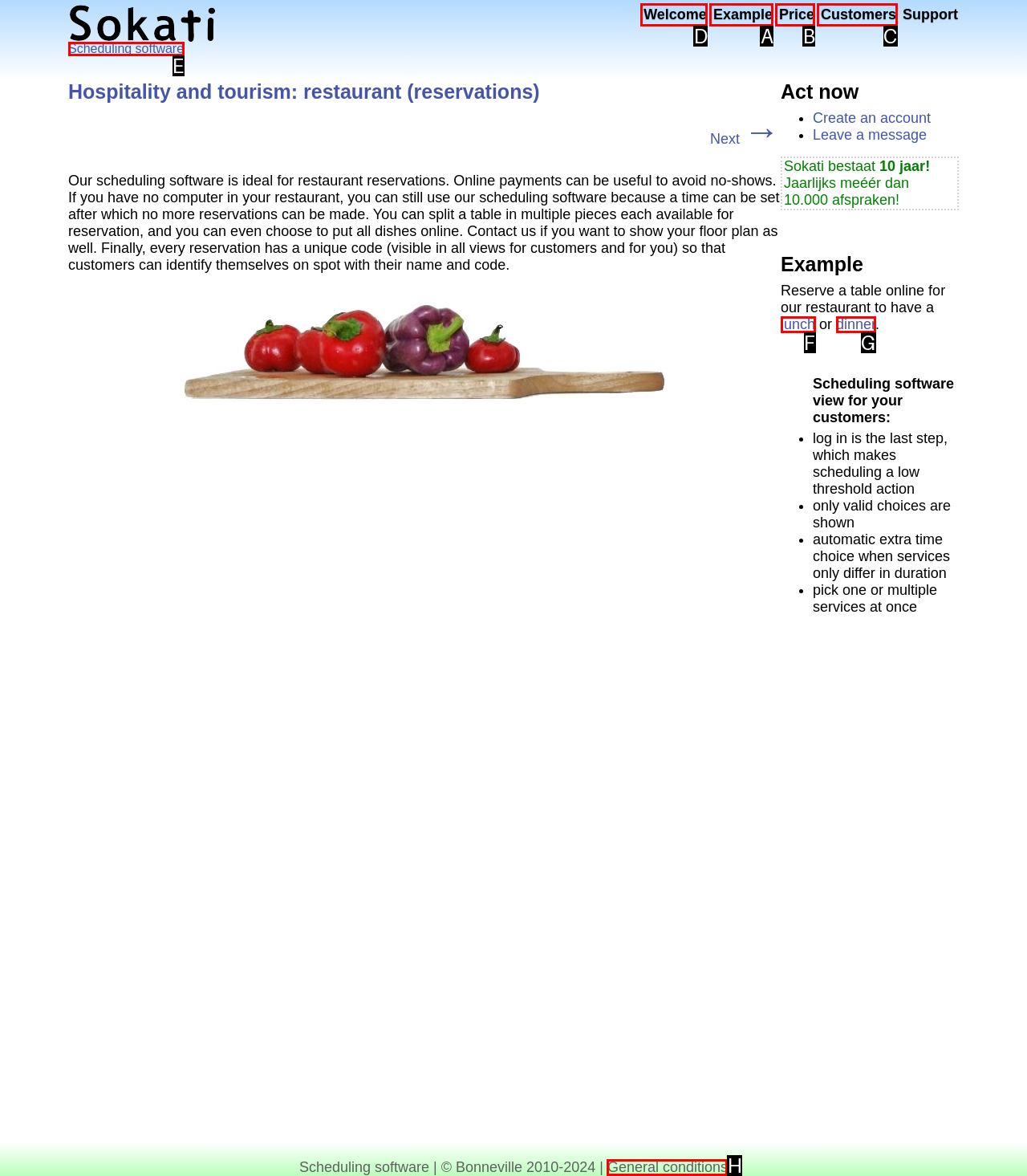Choose the HTML element you need to click to achieve the following task: Go to 'Welcome'
Respond with the letter of the selected option from the given choices directly.

D